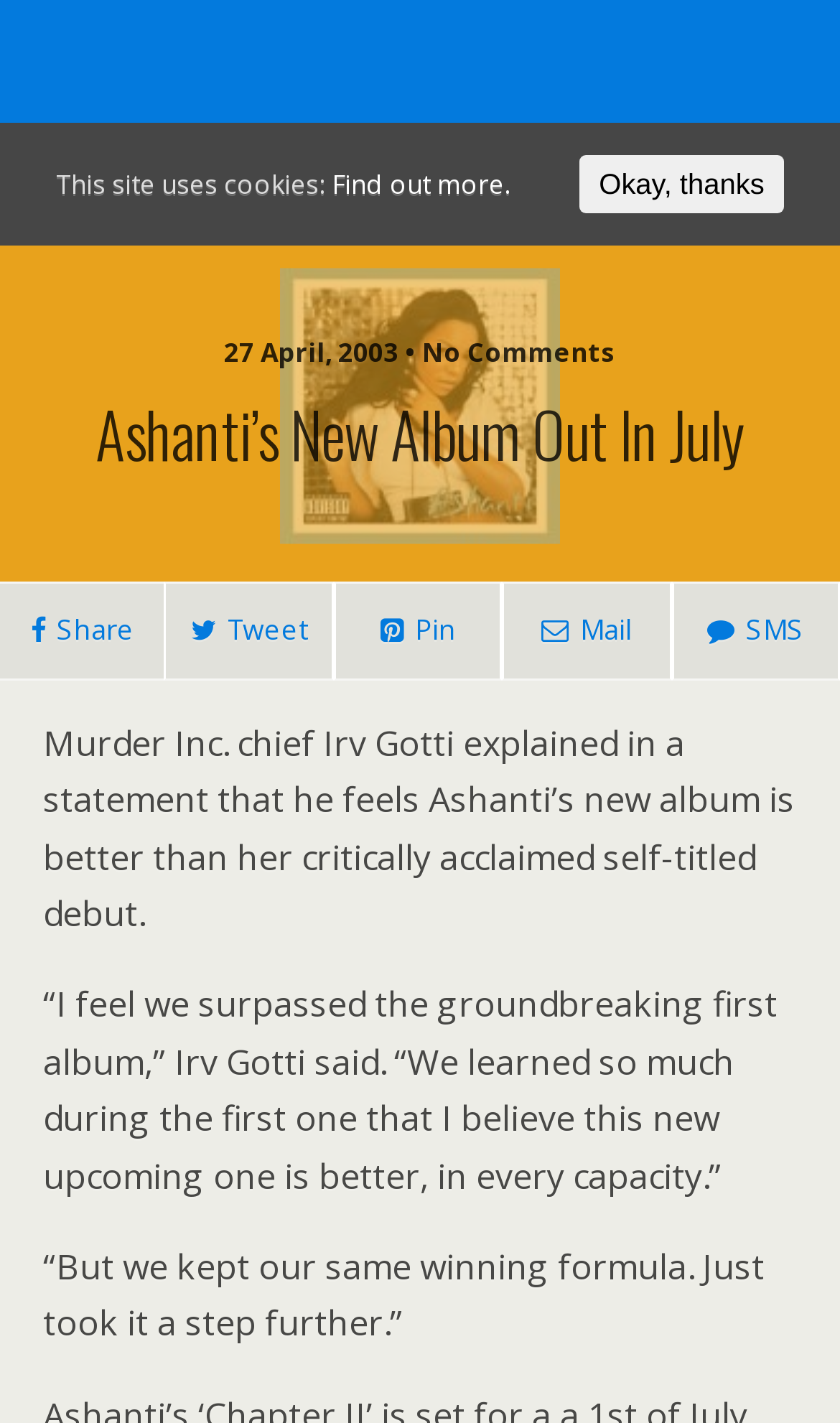Identify the bounding box coordinates of the clickable region to carry out the given instruction: "Share this article".

[0.0, 0.409, 0.196, 0.478]